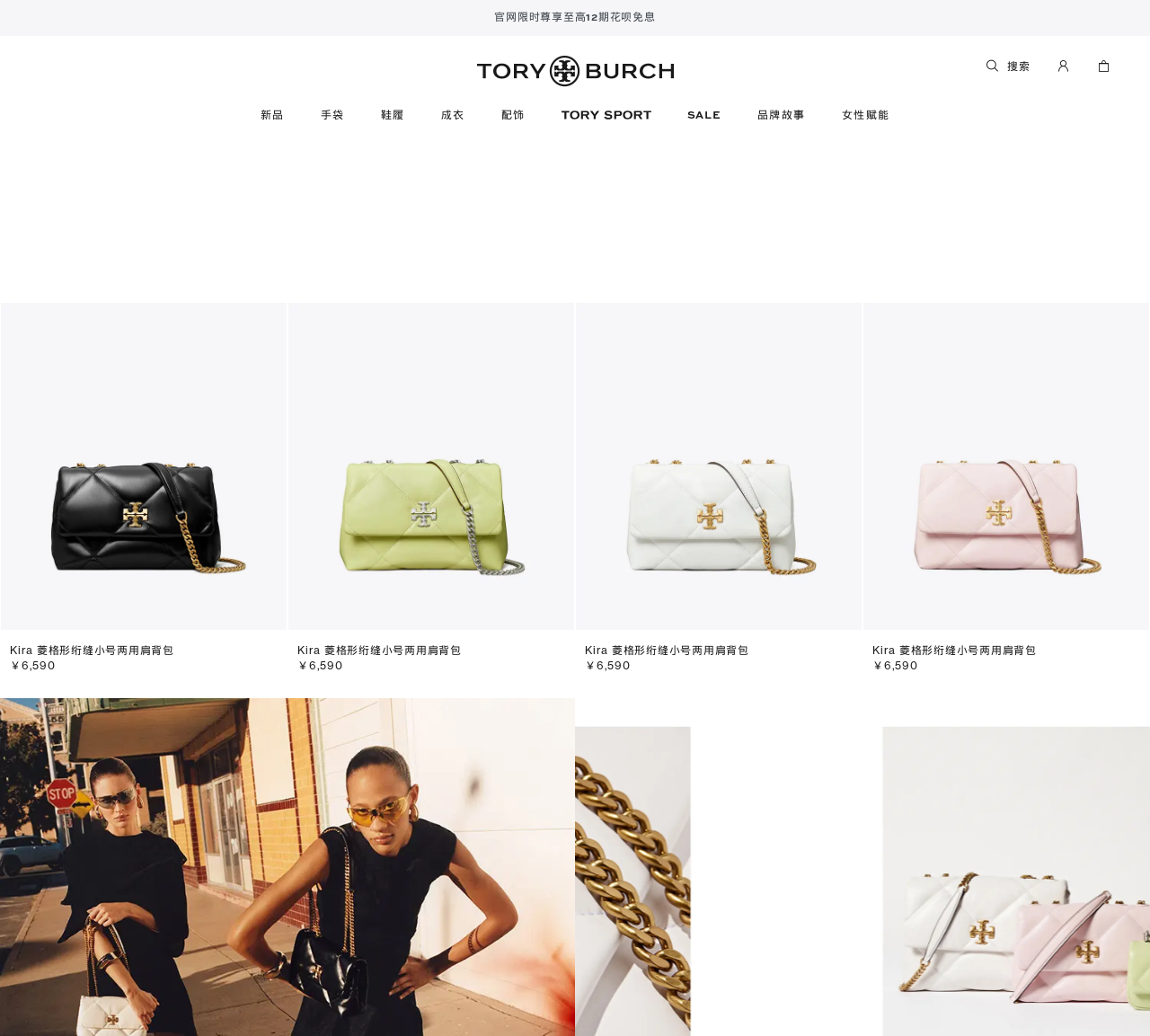How many navigation links are there in the top menu?
Give a single word or phrase as your answer by examining the image.

7